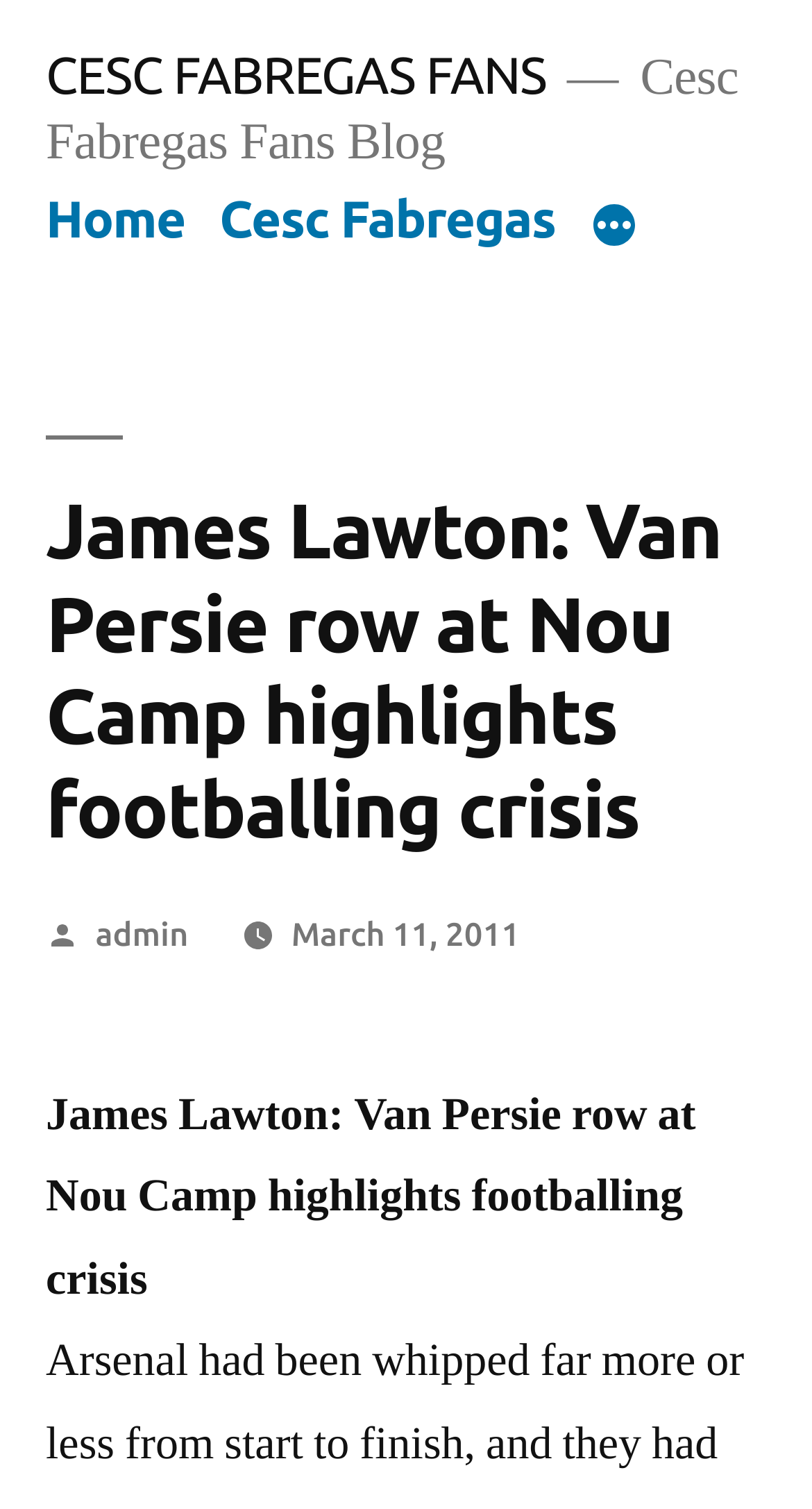Can you locate the main headline on this webpage and provide its text content?

James Lawton: Van Persie row at Nou Camp highlights footballing crisis